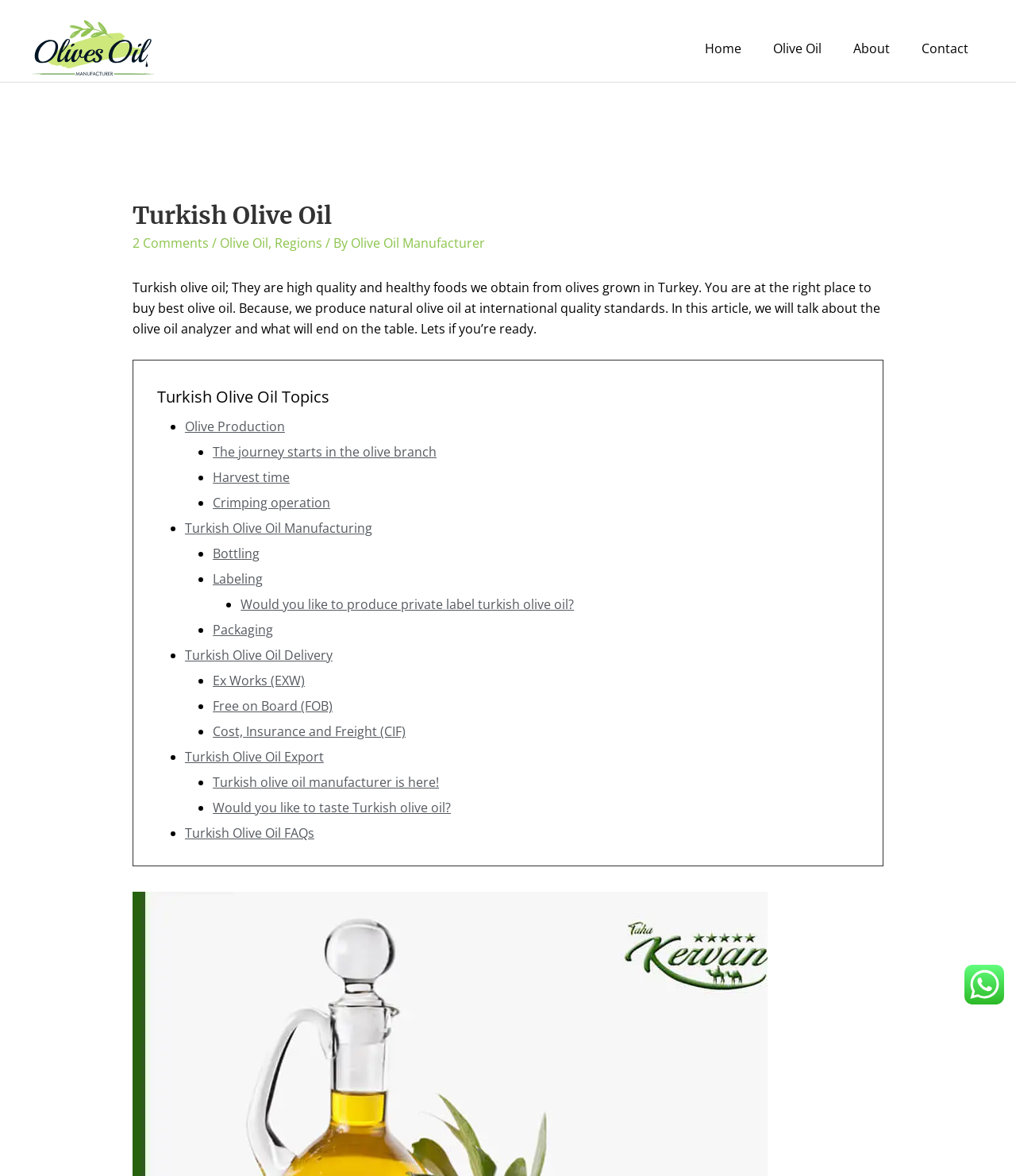Answer the following query with a single word or phrase:
What is the last topic listed in the 'Turkish Olive Oil Topics' section?

Turkish Olive Oil FAQs